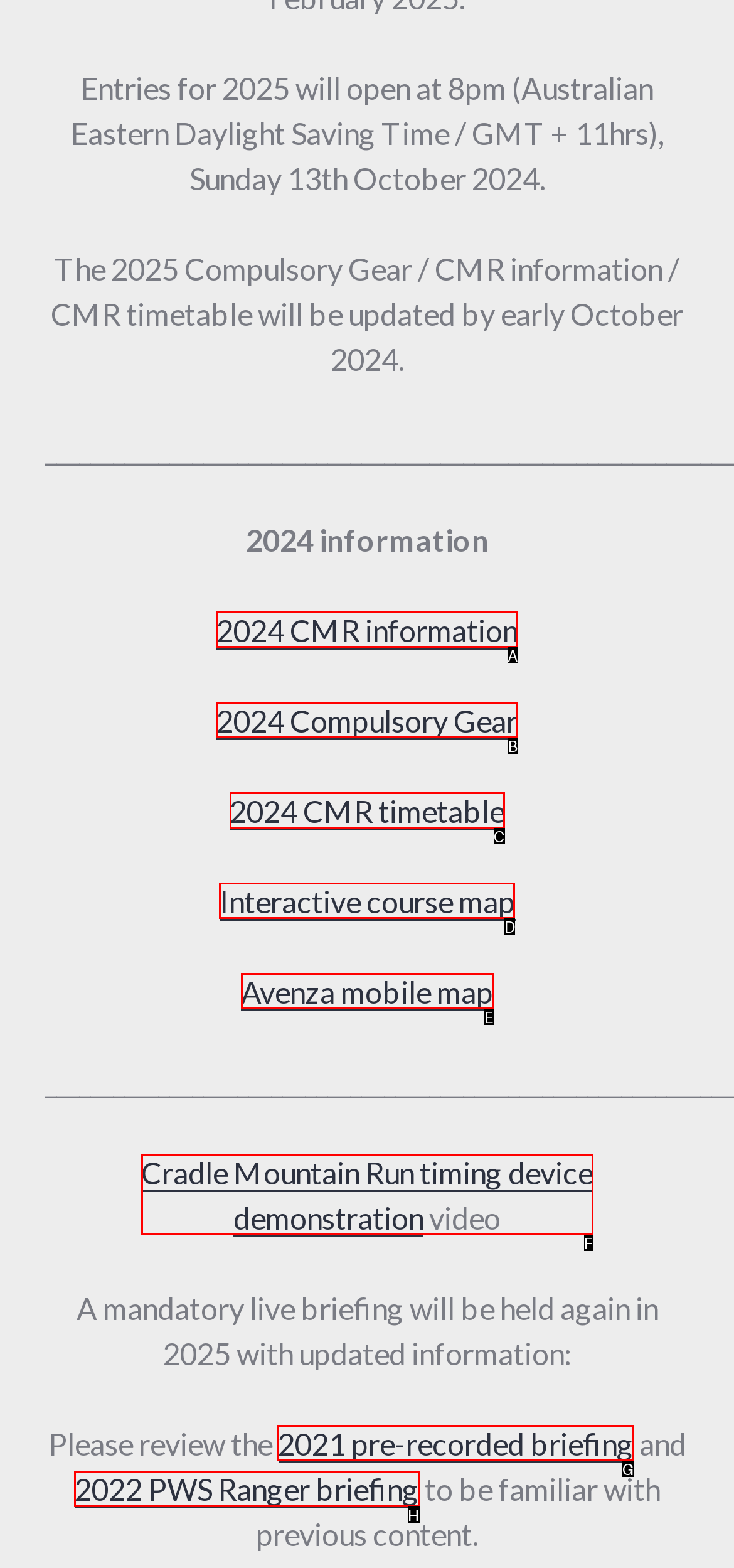Select the letter of the UI element that matches this task: Check 2022 PWS Ranger briefing
Provide the answer as the letter of the correct choice.

H